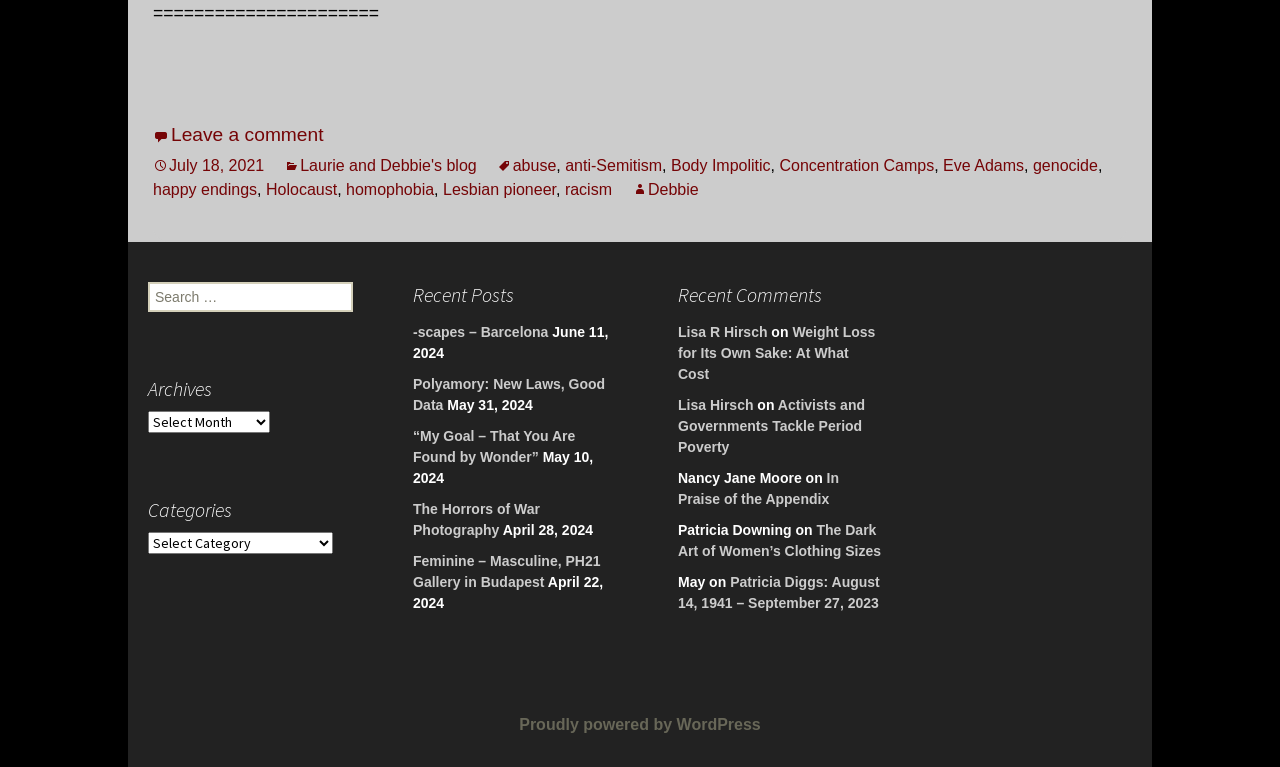Please provide a comprehensive answer to the question based on the screenshot: What is the date of the oldest recent comment?

The oldest recent comment is from May, as indicated by the text 'May' in the recent comments section, which lists comments from various users.